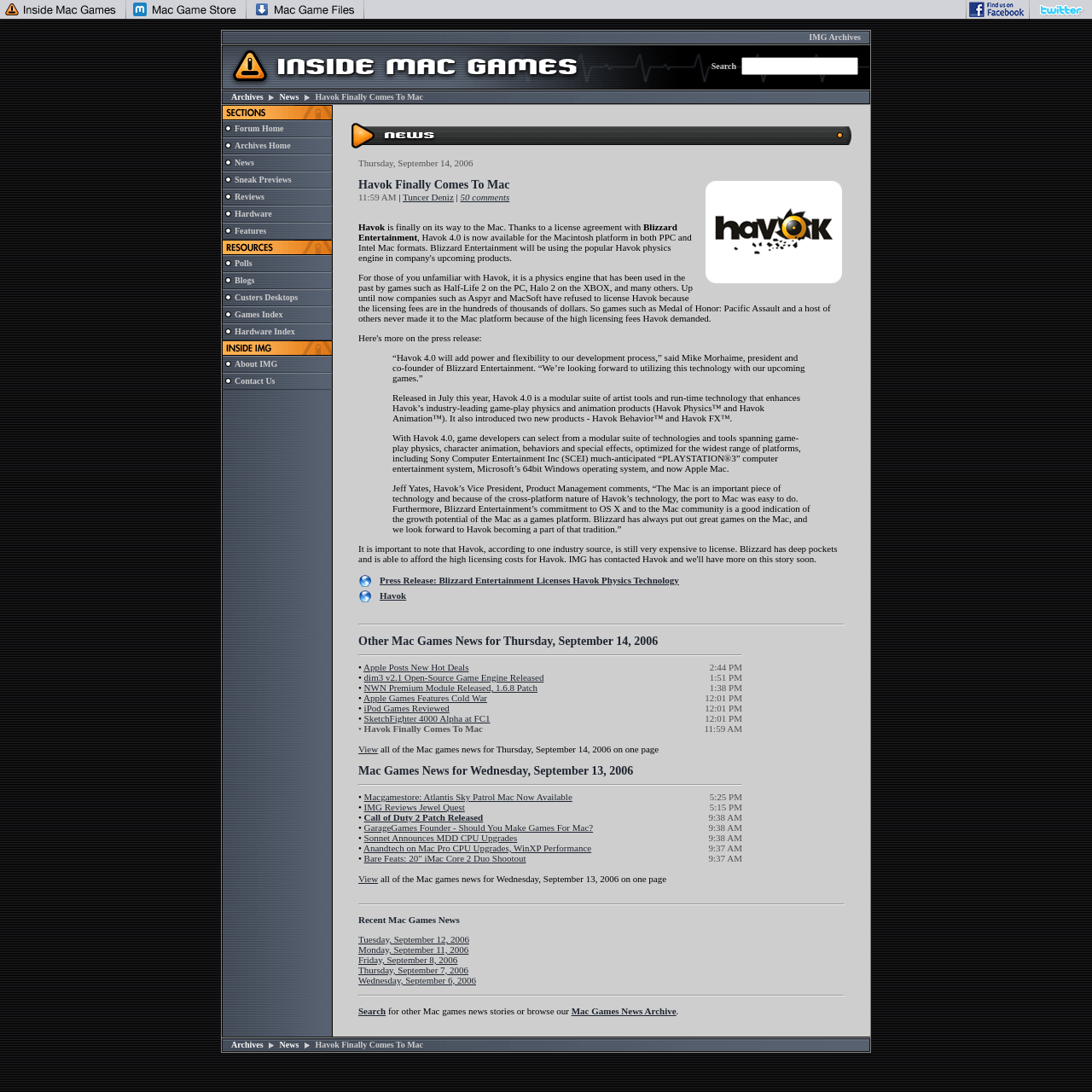Please locate the bounding box coordinates of the element's region that needs to be clicked to follow the instruction: "Read 'Destination Wedding At The Bogmallo Beach Resort, Goa'". The bounding box coordinates should be provided as four float numbers between 0 and 1, i.e., [left, top, right, bottom].

None